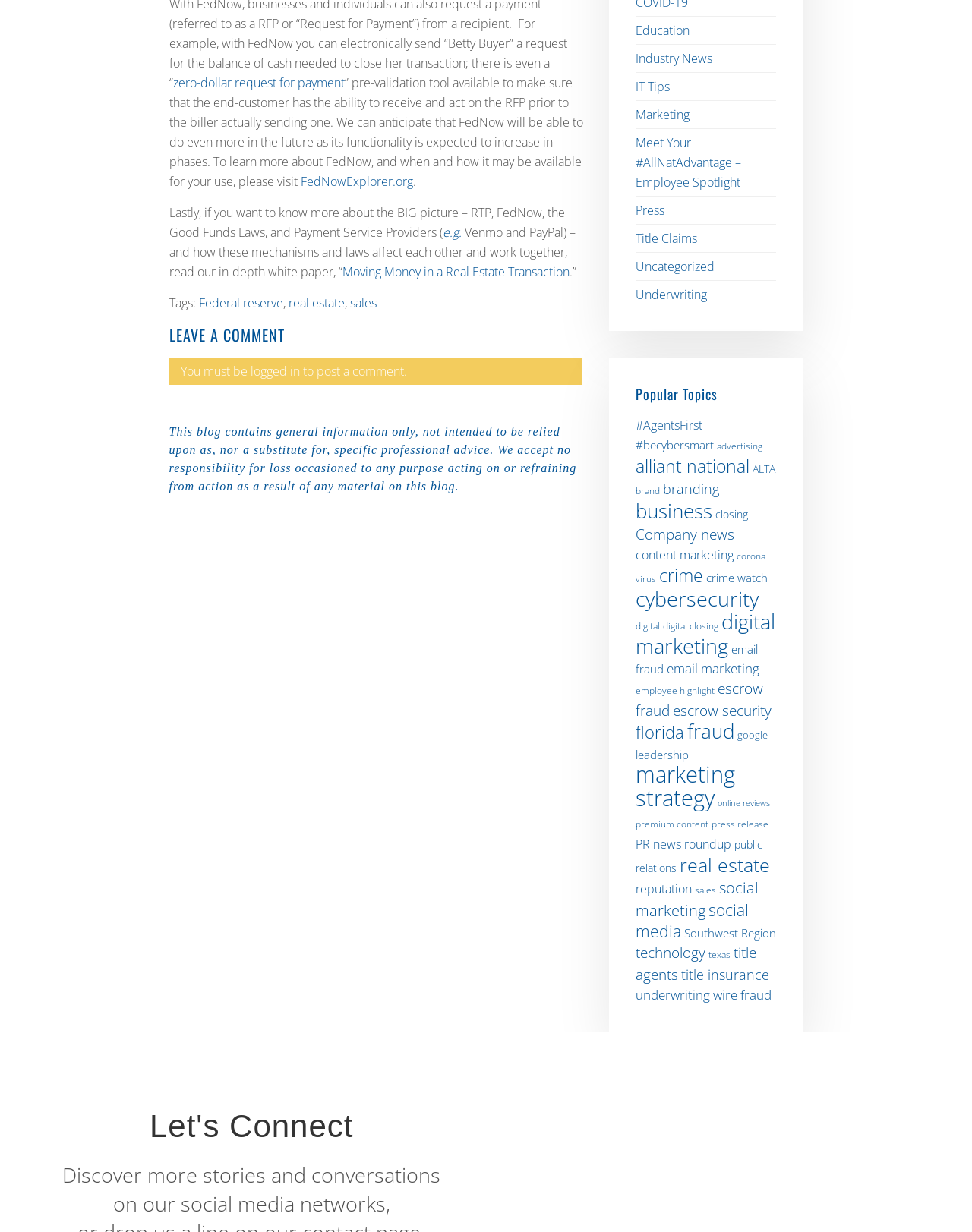Determine the bounding box for the UI element that matches this description: "PR news roundup".

[0.654, 0.678, 0.753, 0.692]